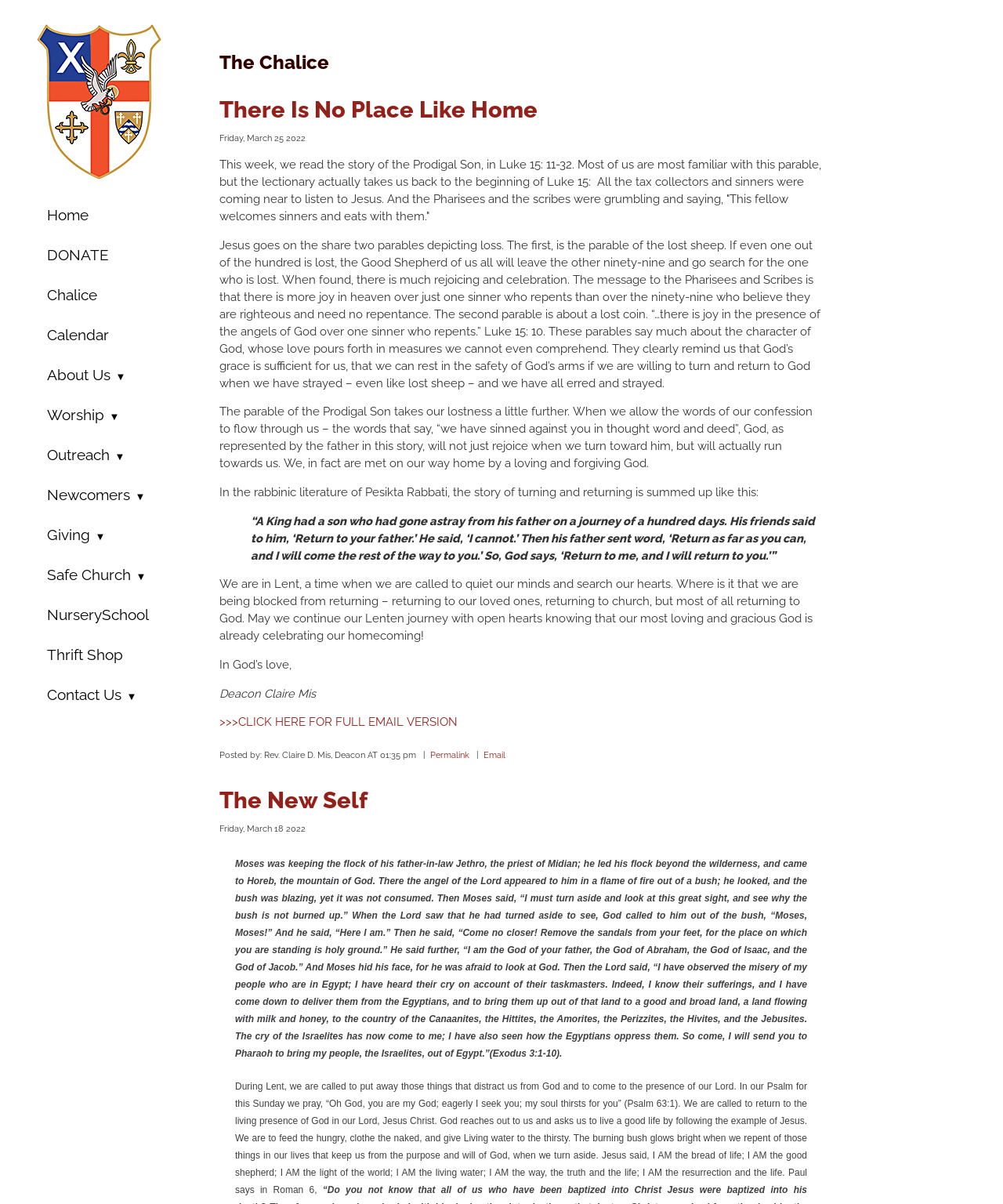Based on the image, provide a detailed response to the question:
What is the purpose of the 'DONATE' link?

The 'DONATE' link is one of the links in the navigation menu, which suggests that it is a way for visitors to contribute financially to the church. This is a common feature on church websites, allowing supporters to make donations online.